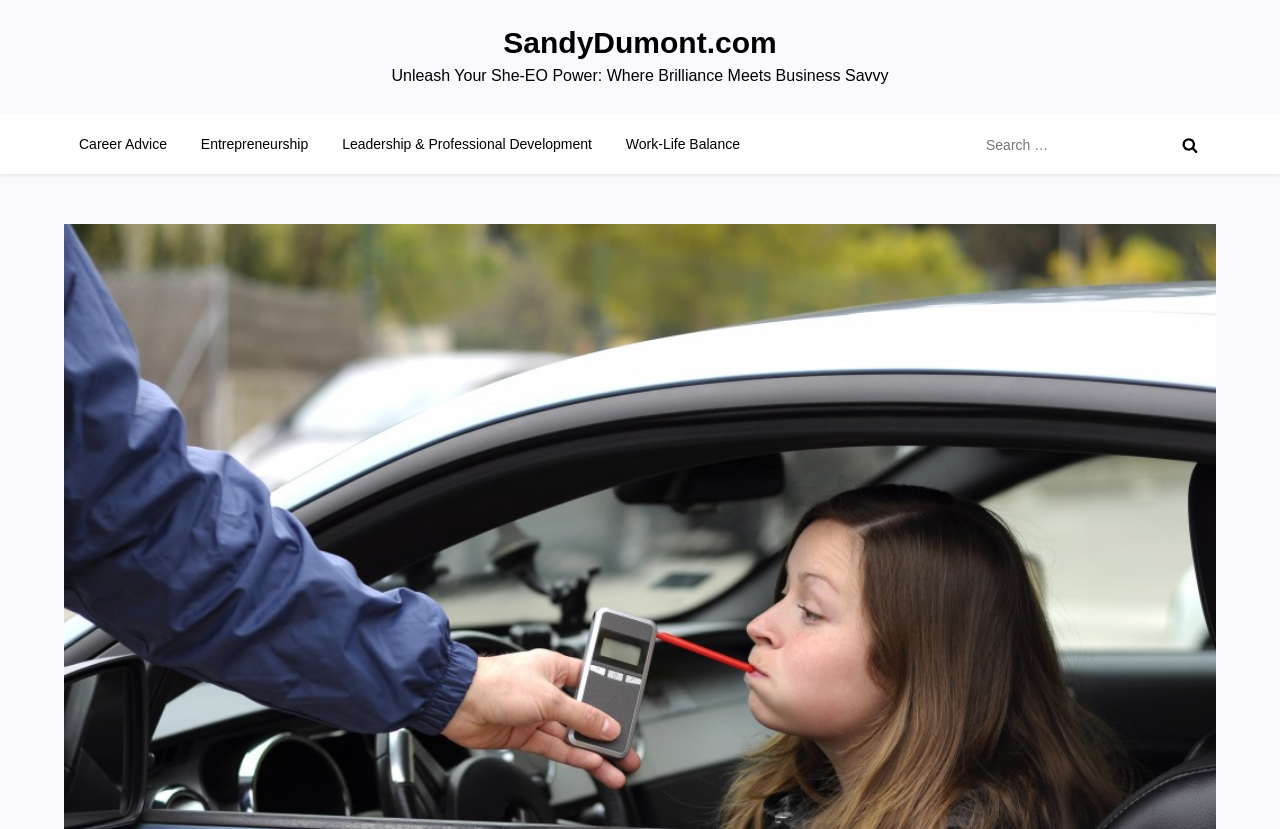What is the topic of the webpage?
Please answer the question as detailed as possible based on the image.

The topic of the webpage can be inferred from the title 'What Happens When You Get a DUI?' and the meta description, which suggests that the webpage is discussing the consequences of getting a DUI.